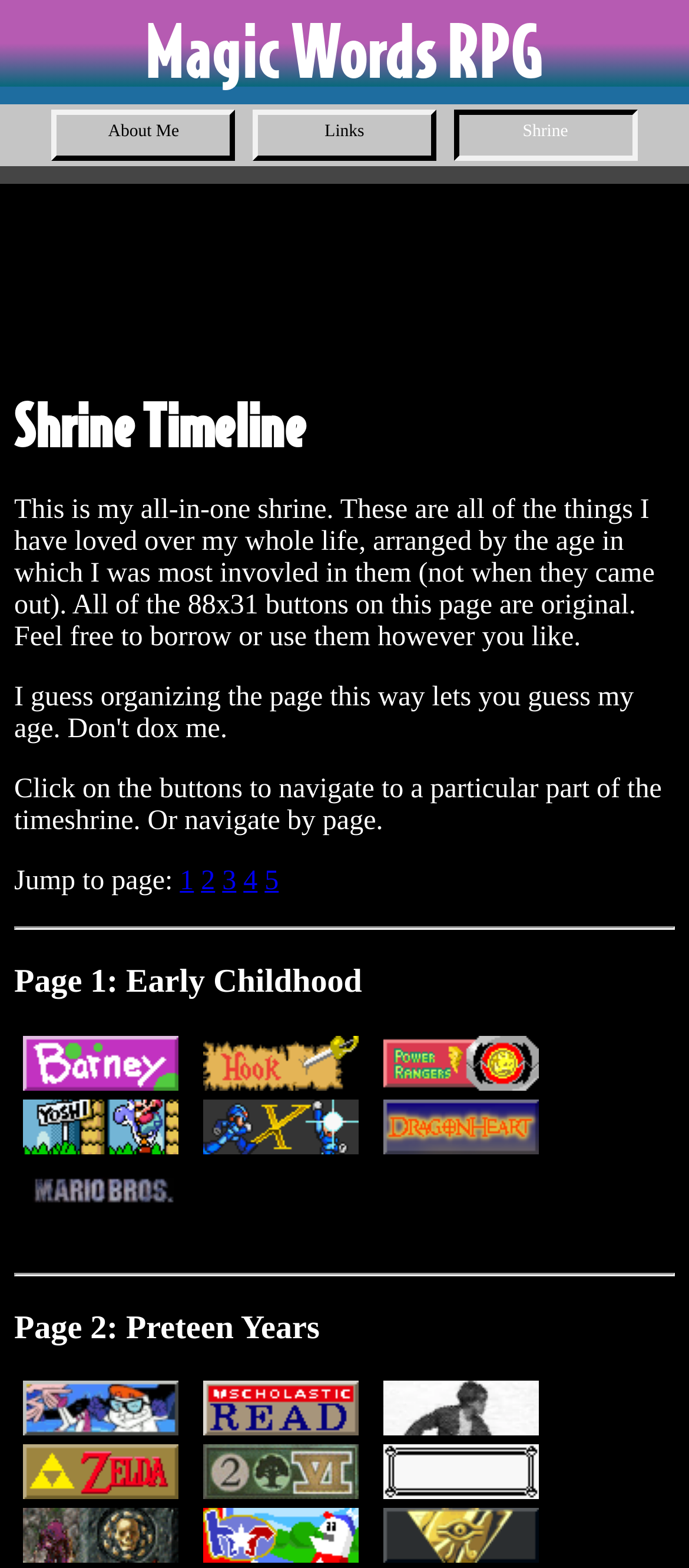Locate the bounding box coordinates of the element's region that should be clicked to carry out the following instruction: "Click the 'Baby Products' link". The coordinates need to be four float numbers between 0 and 1, i.e., [left, top, right, bottom].

None